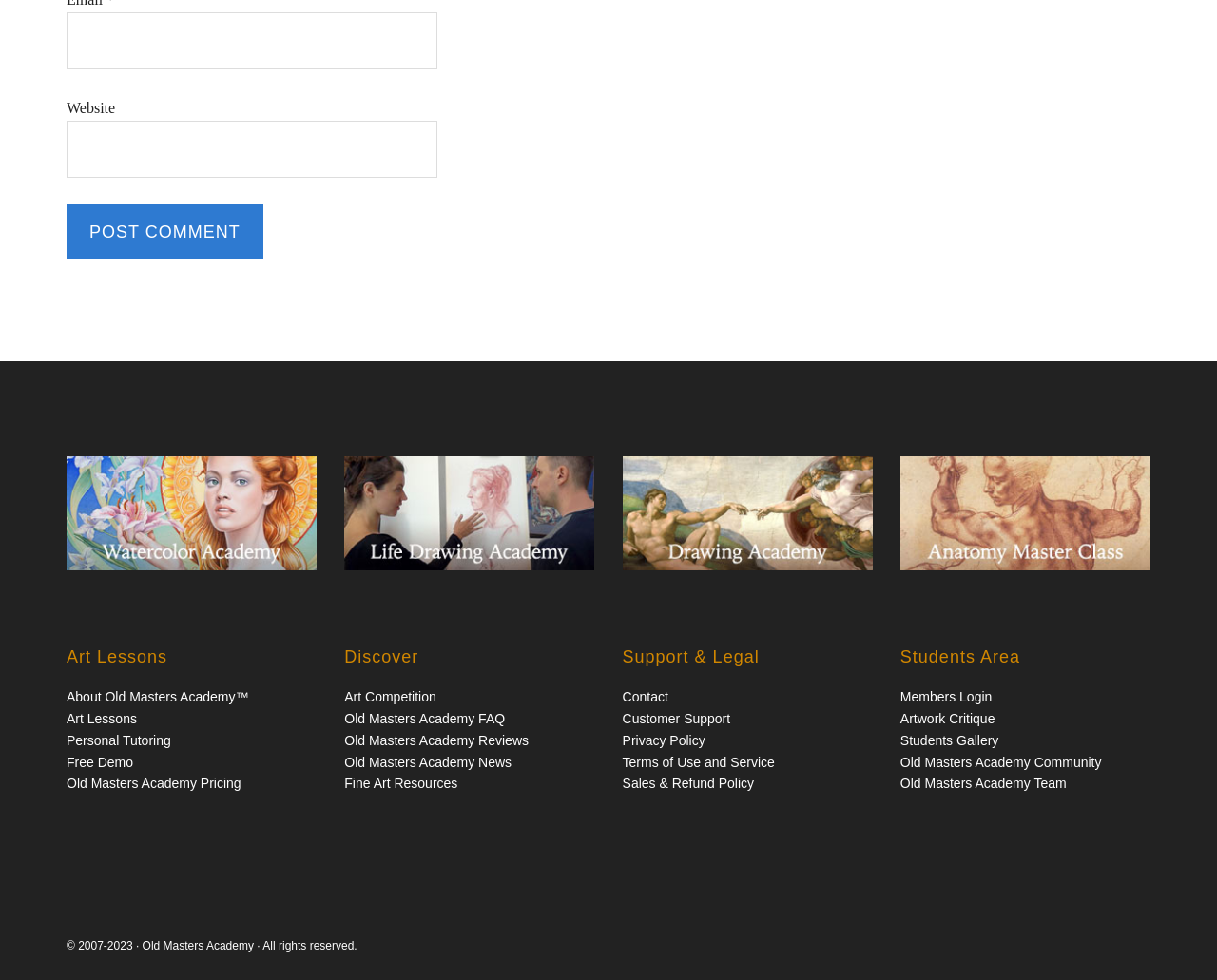Pinpoint the bounding box coordinates of the area that must be clicked to complete this instruction: "Enter email address".

[0.055, 0.013, 0.359, 0.071]